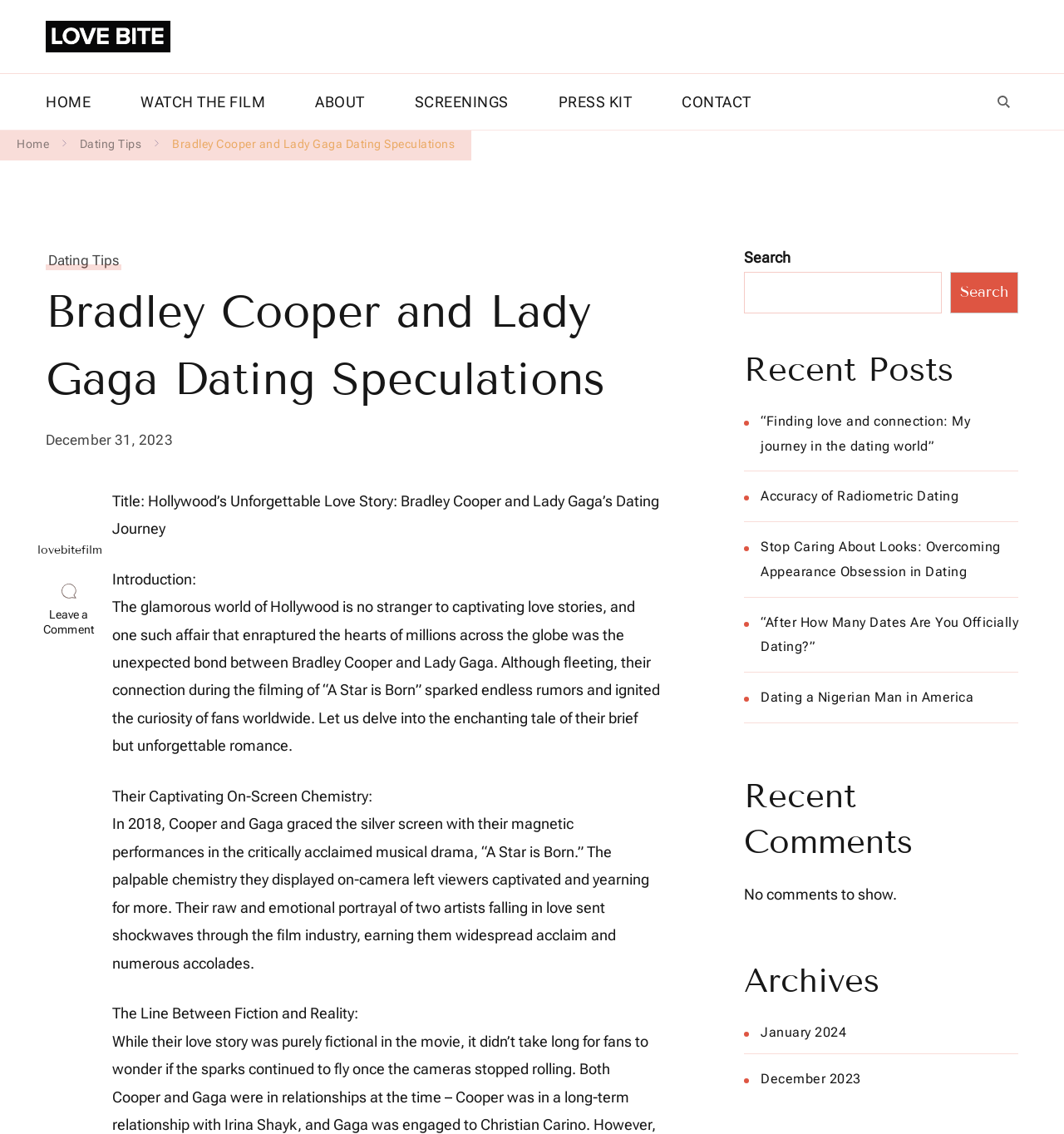Find the primary header on the webpage and provide its text.

Bradley Cooper and Lady Gaga Dating Speculations